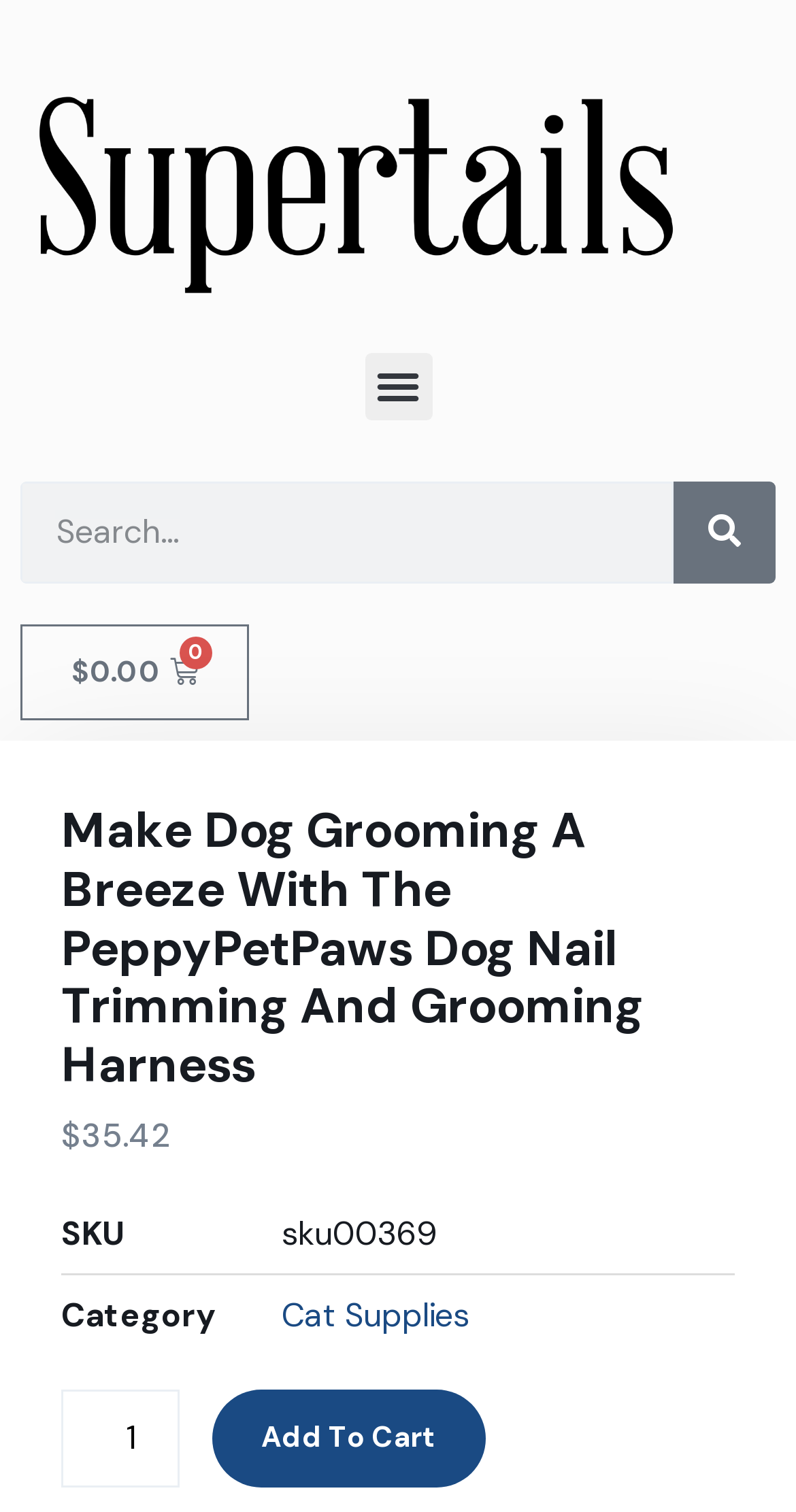Please provide a comprehensive answer to the question below using the information from the image: What is the minimum quantity of the product that can be purchased?

I found the minimum quantity by examining the spinbutton element labeled 'Product quantity', which has a valuemin of 1, indicating that the minimum quantity that can be purchased is 1.